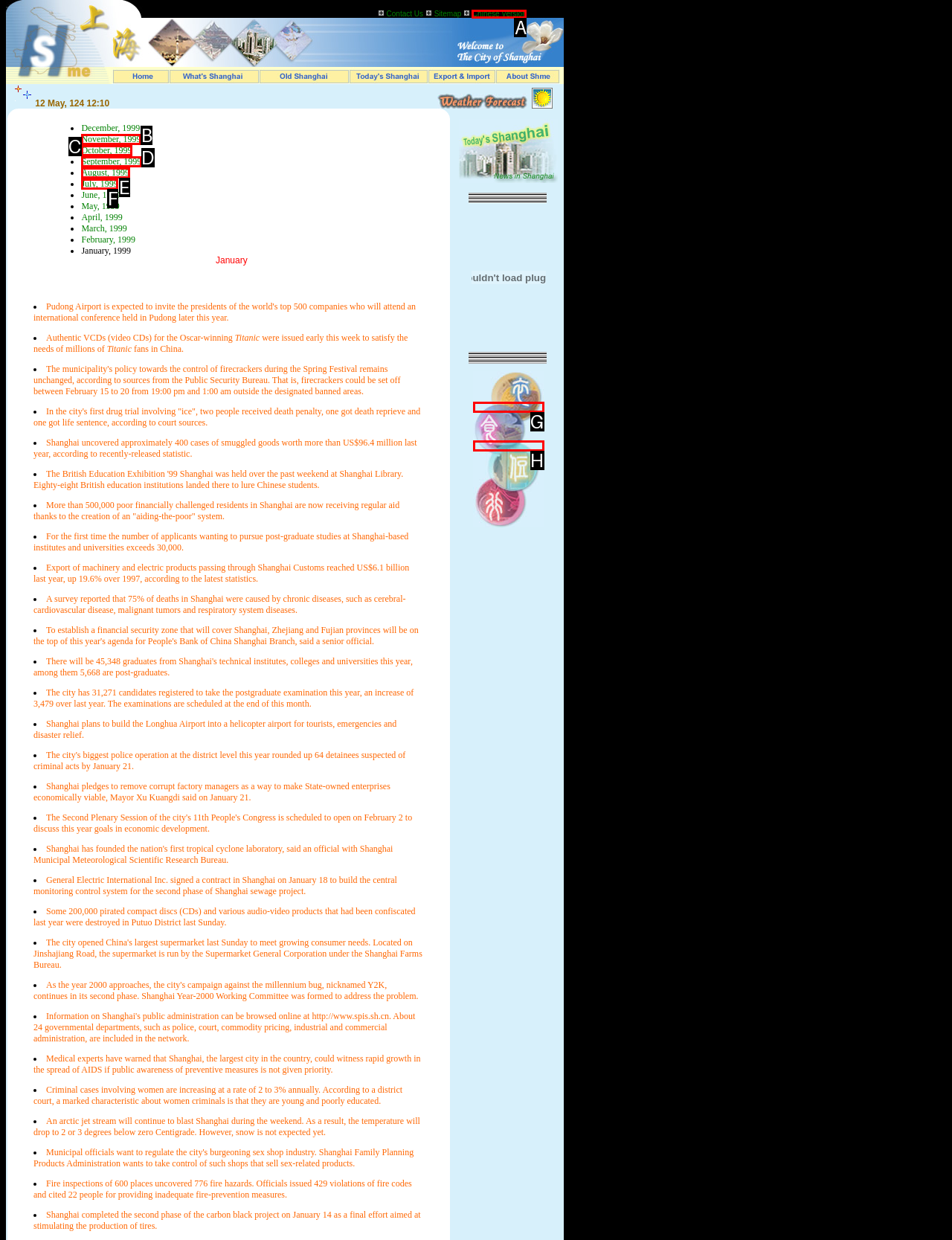Tell me which option best matches this description: name="y1"
Answer with the letter of the matching option directly from the given choices.

G